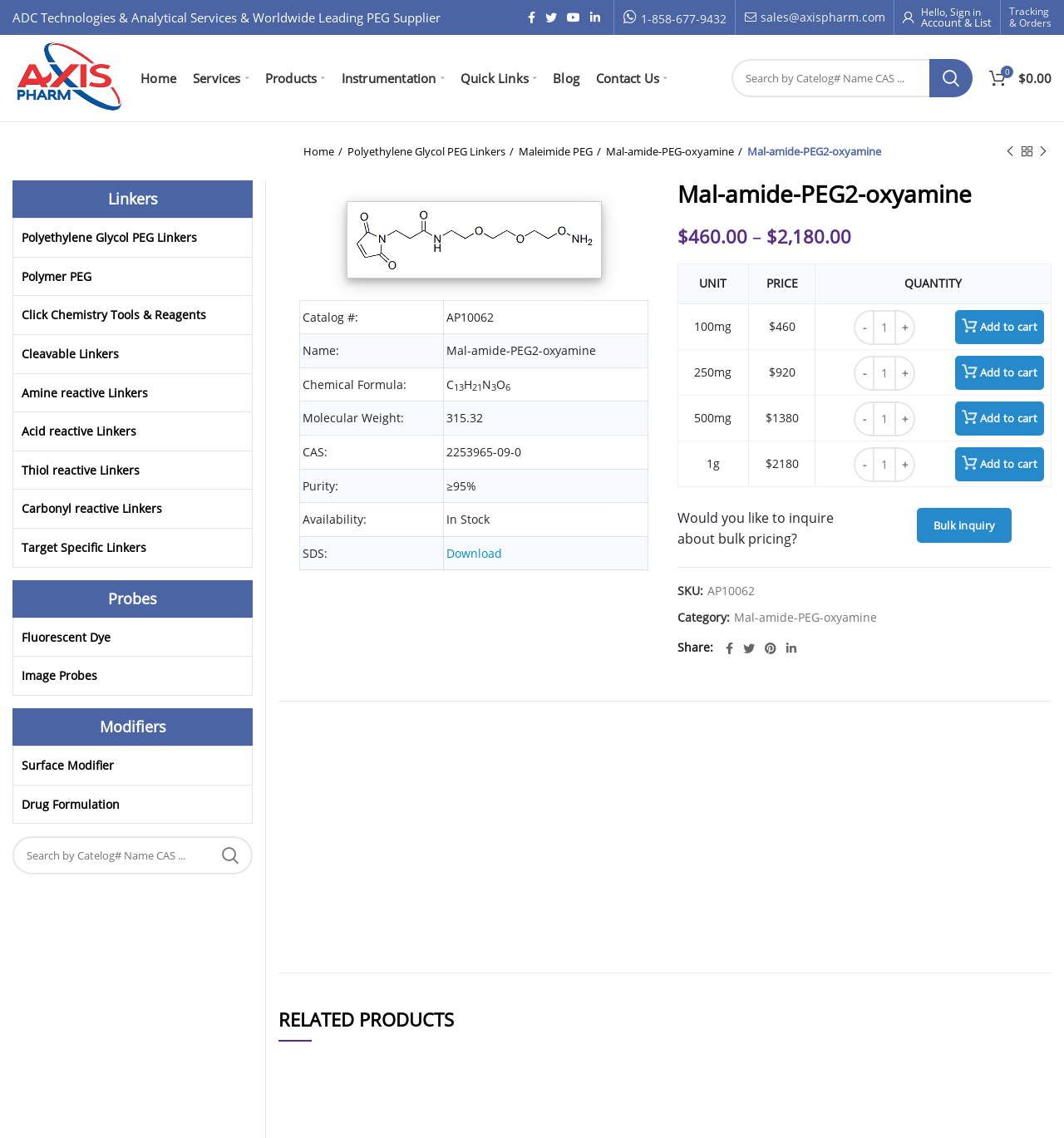Specify the bounding box coordinates of the area that needs to be clicked to achieve the following instruction: "View product details of Mal-amide-PEG2-oxyamine".

[0.702, 0.126, 0.828, 0.139]